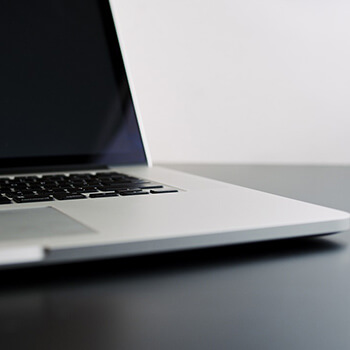Answer the following in one word or a short phrase: 
What is the theme of the surrounding context?

environmental consciousness